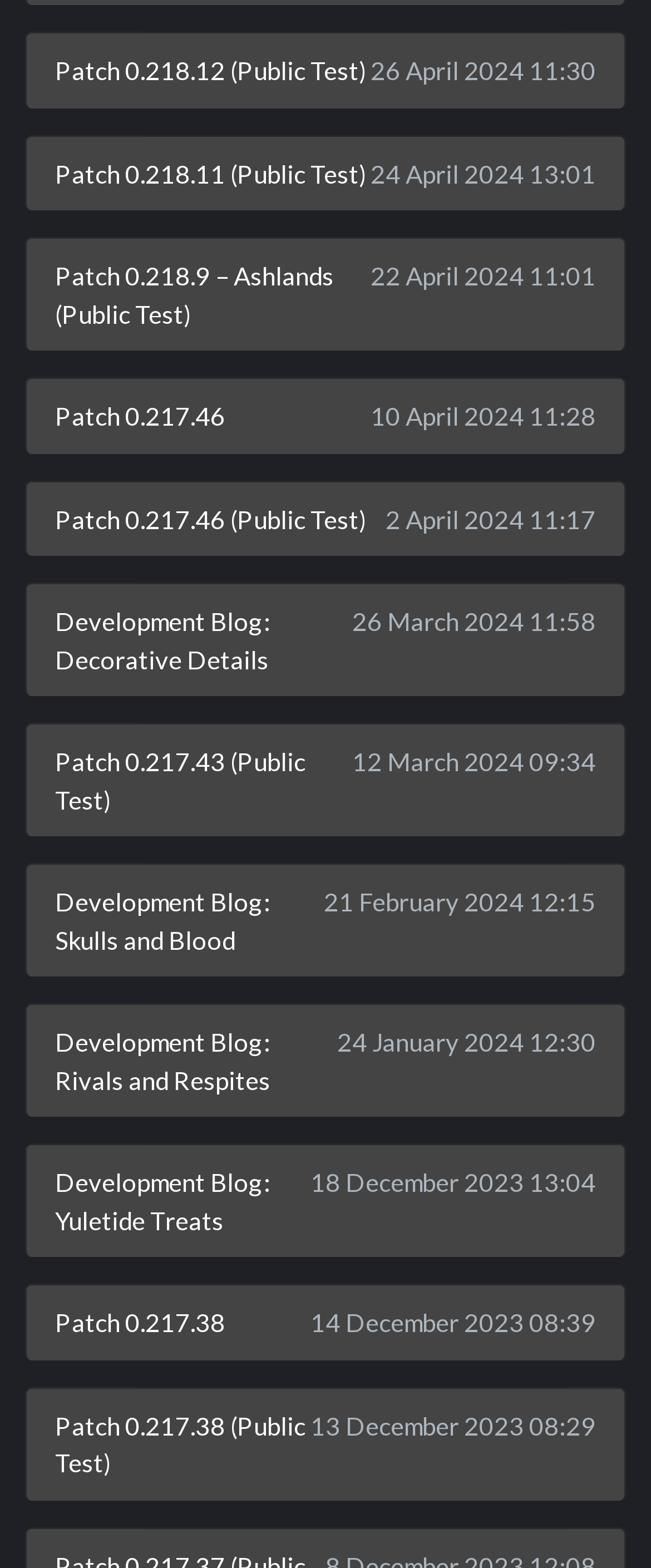How many development blog posts are listed?
Please answer the question with a single word or phrase, referencing the image.

4